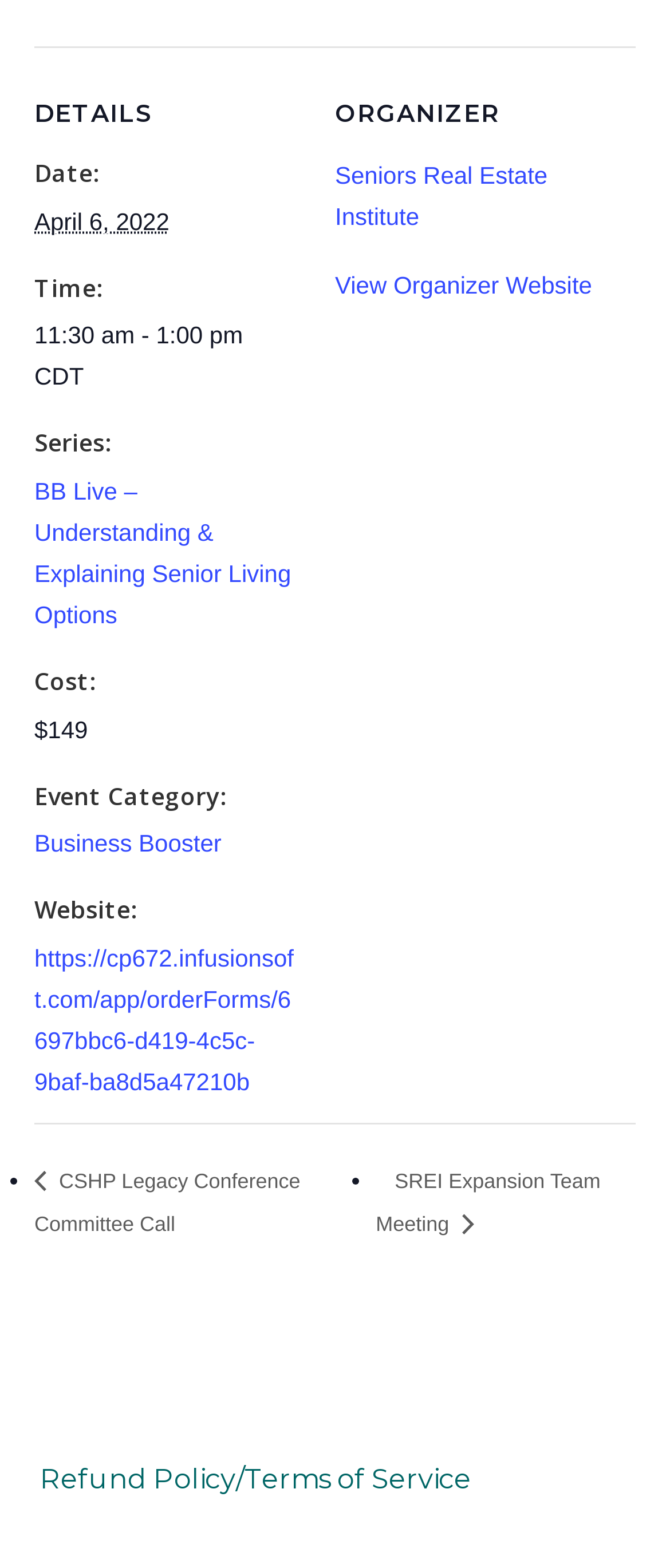Calculate the bounding box coordinates of the UI element given the description: "Business Booster".

[0.051, 0.529, 0.331, 0.547]